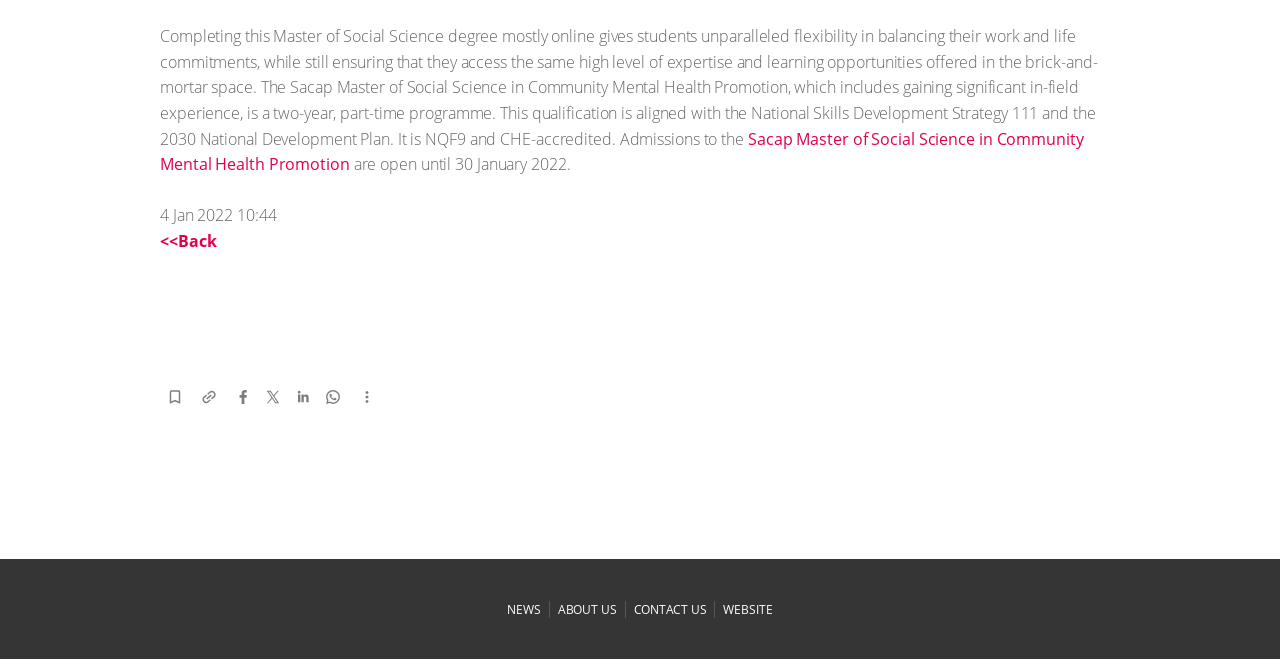How many links are present in the layout table?
Use the information from the image to give a detailed answer to the question.

The layout table contains 7 links, which can be identified by their bounding box coordinates and OCR text. These links are arranged horizontally in the table.